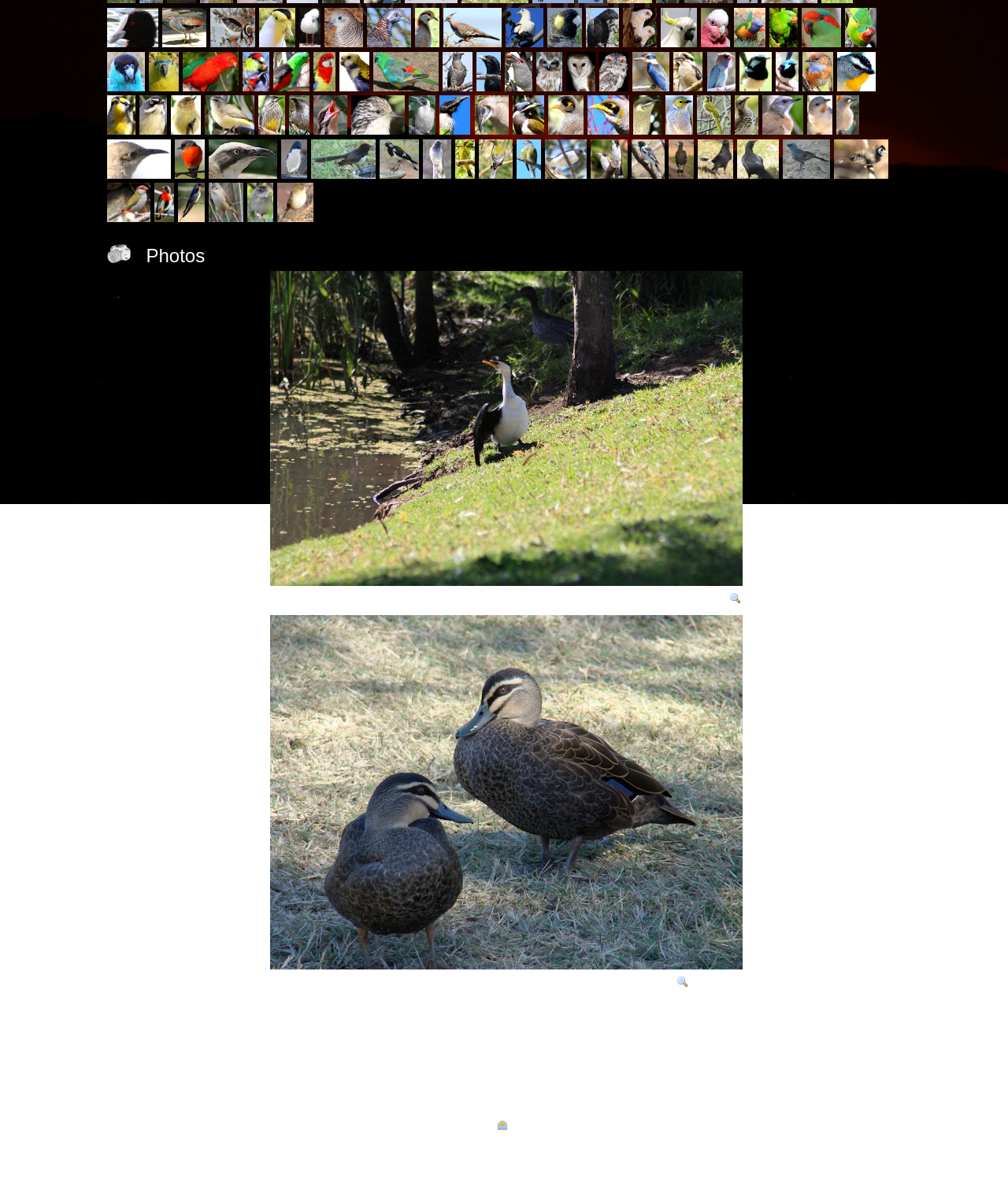Ascertain the bounding box coordinates for the UI element detailed here: "Social Media". The coordinates should be provided as [left, top, right, bottom] with each value being a float between 0 and 1.

None